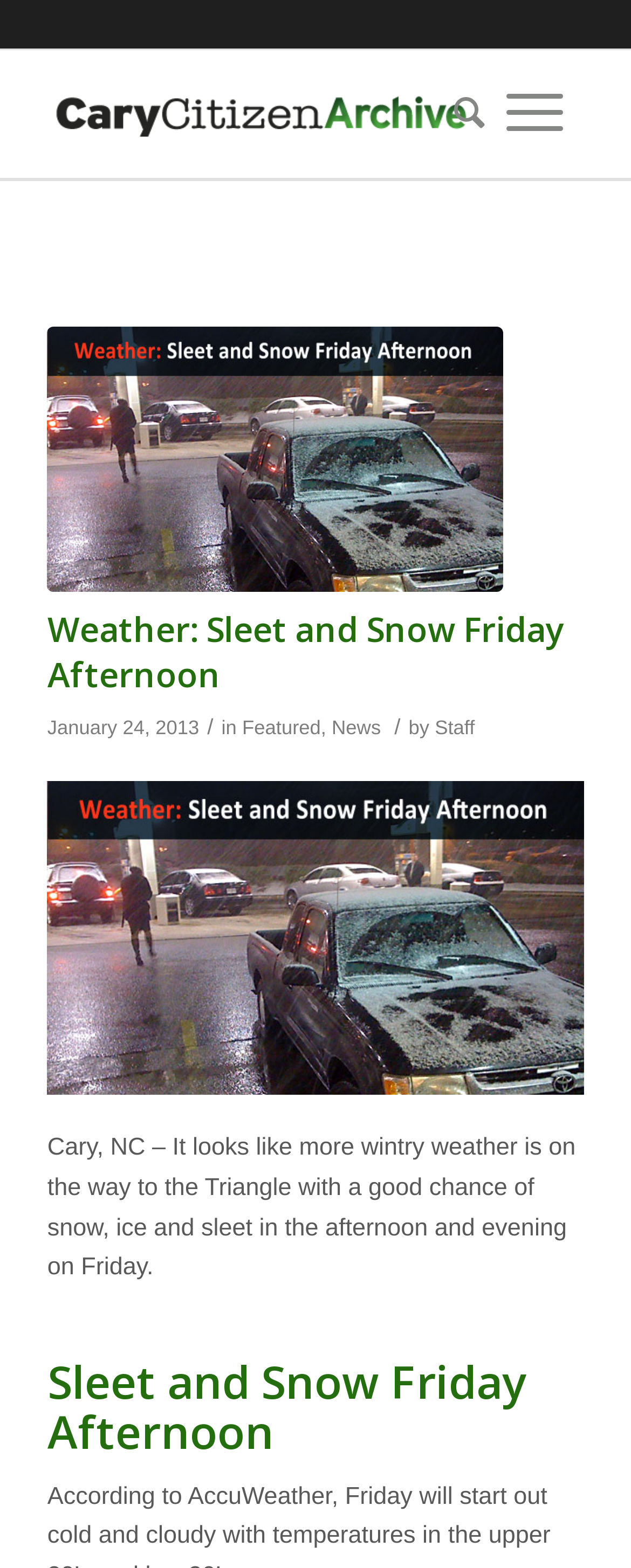What is the date of the article?
From the details in the image, answer the question comprehensively.

I found the date of the article by looking at the time element in the header section, which contains the text 'January 24, 2013'.